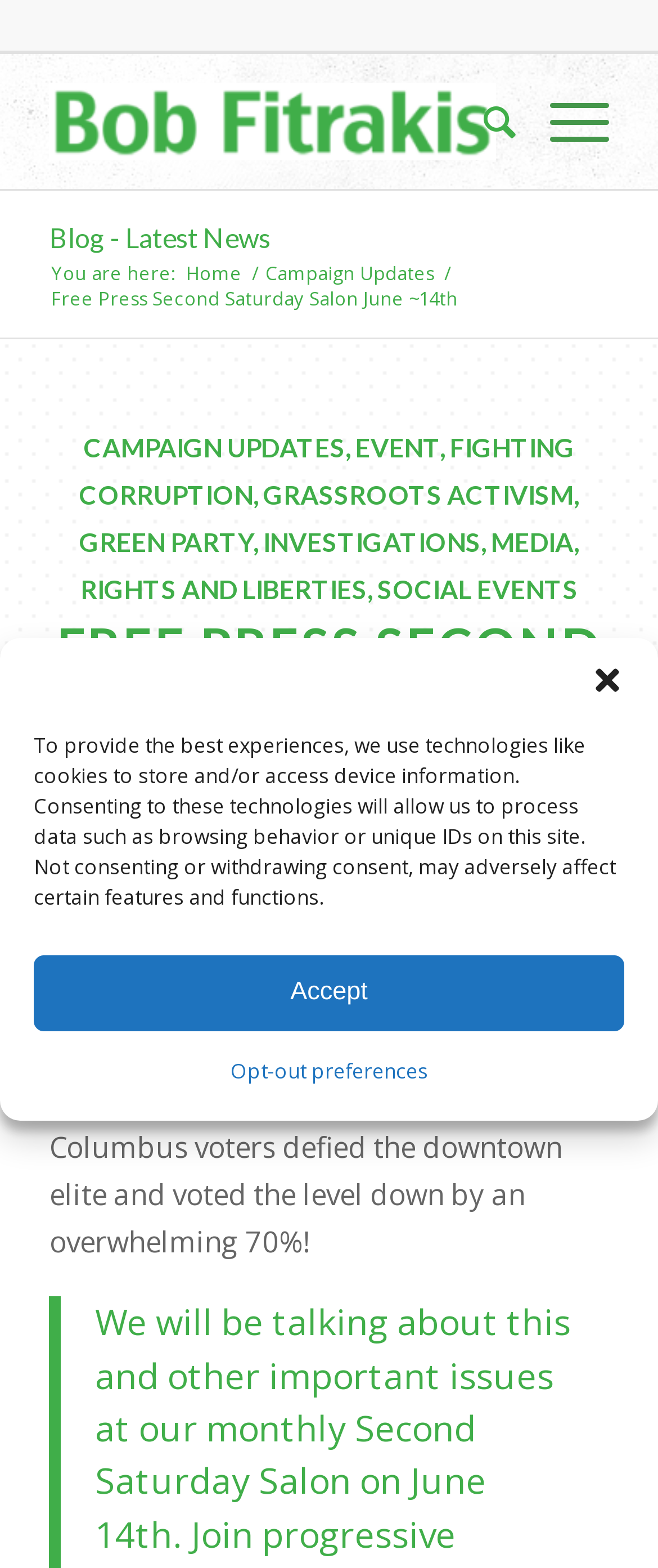Please respond to the question with a concise word or phrase:
What is the topic of the latest issue of the Free Press?

Zoo Levy